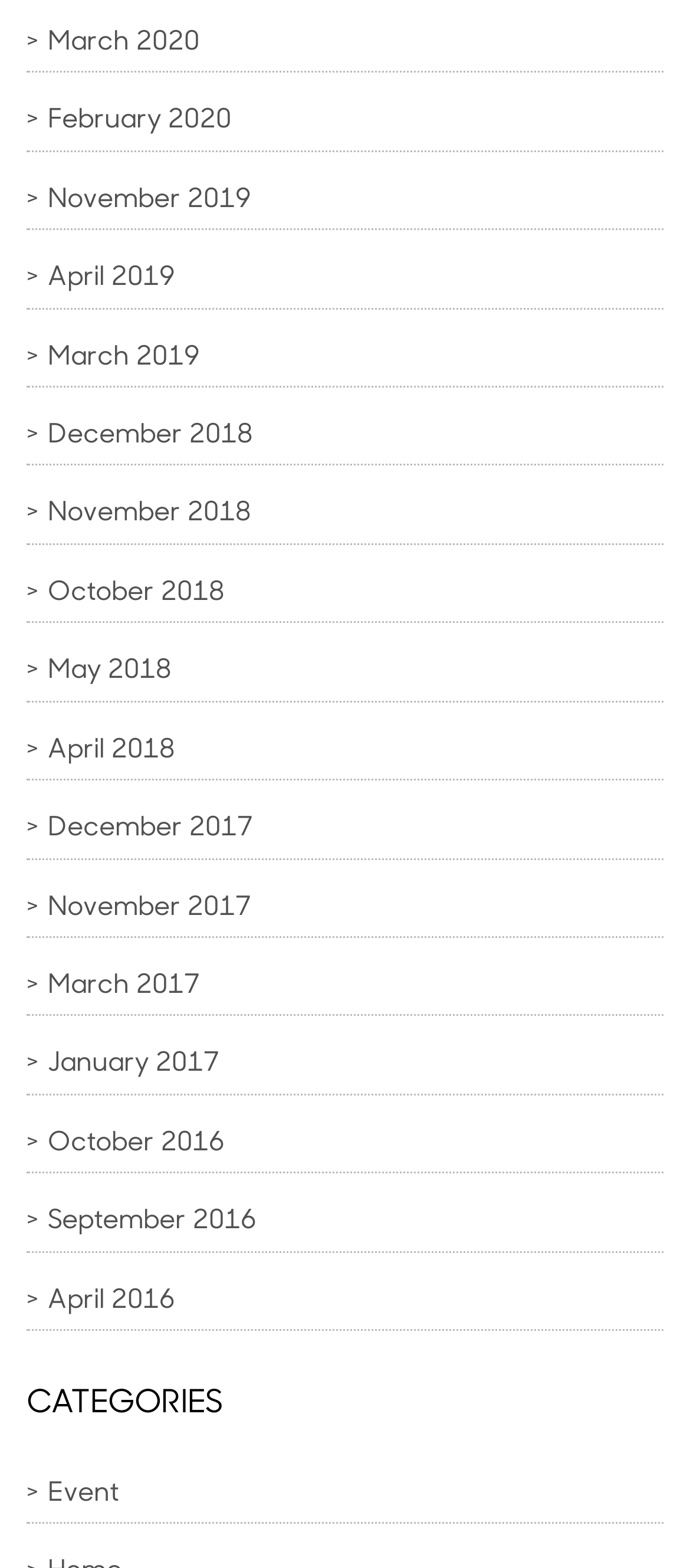Utilize the information from the image to answer the question in detail:
Are the months listed in chronological order?

I examined the list of links on the webpage and found that the months are not listed in chronological order. For example, 'March 2020' is listed before 'February 2020', which suggests that the months are not in chronological order.